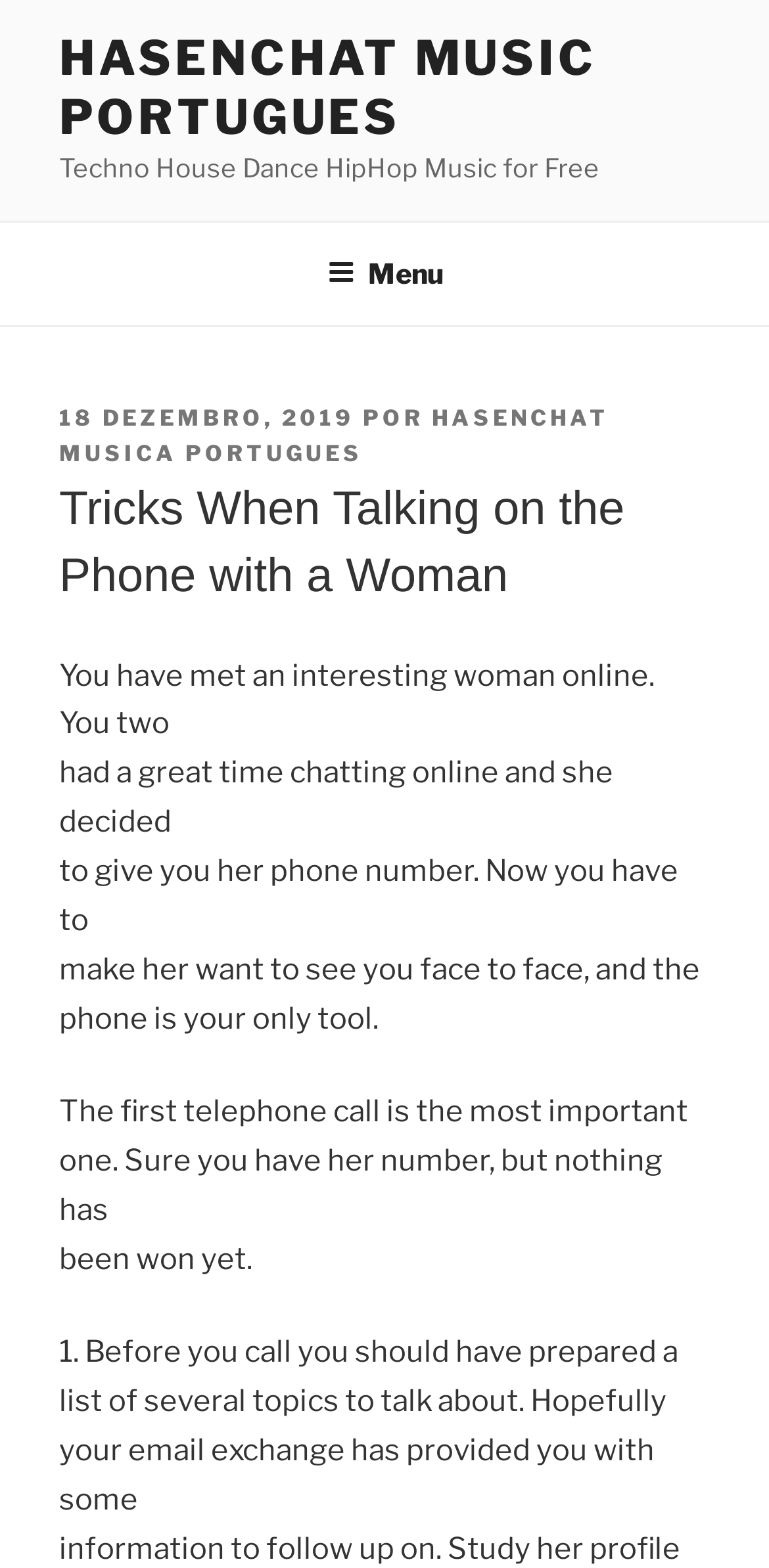What is the topic of the article?
Give a single word or phrase answer based on the content of the image.

Tricks When Talking on the Phone with a Woman